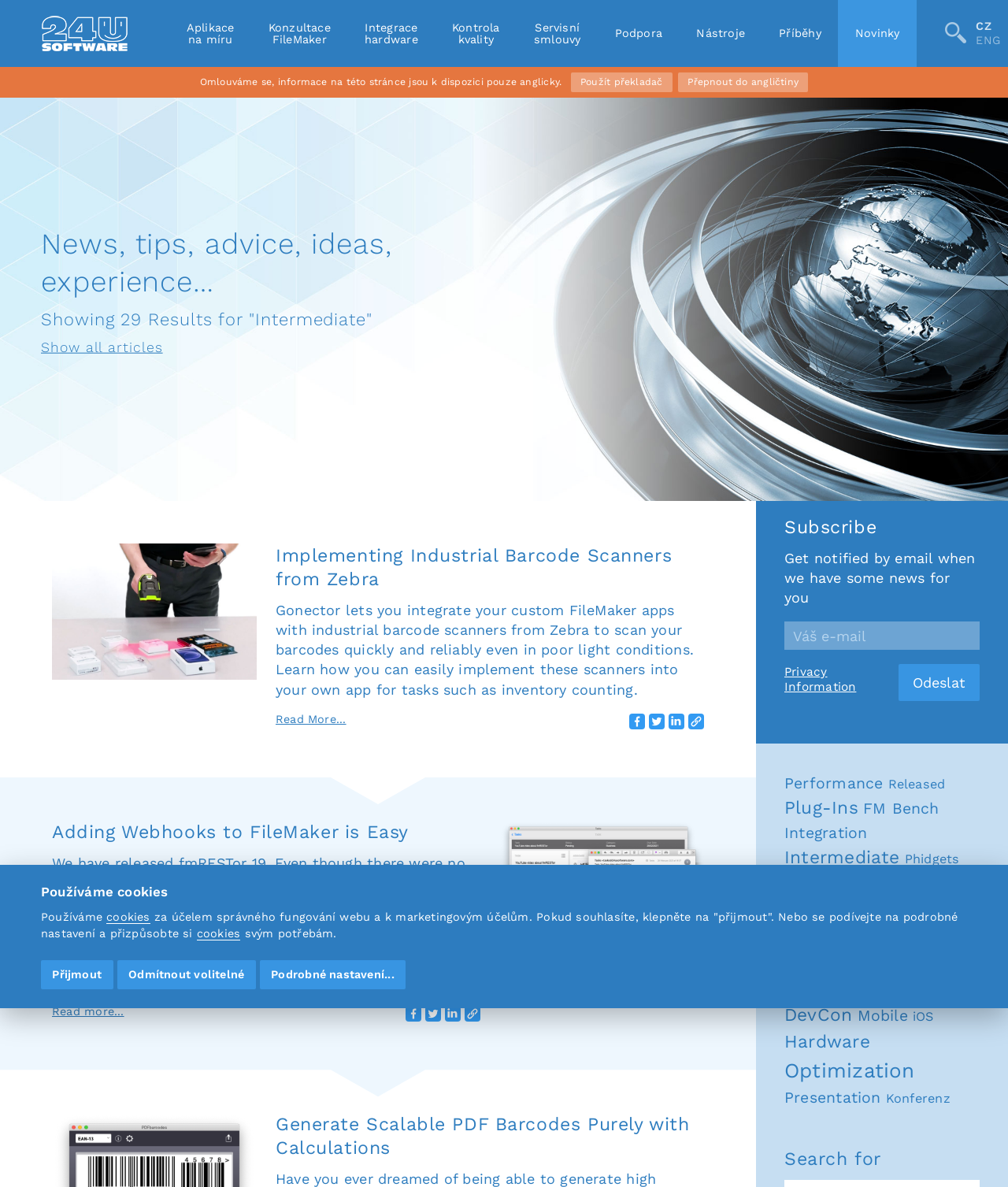Respond with a single word or phrase:
What is the logo of the website?

24USoftware Logo